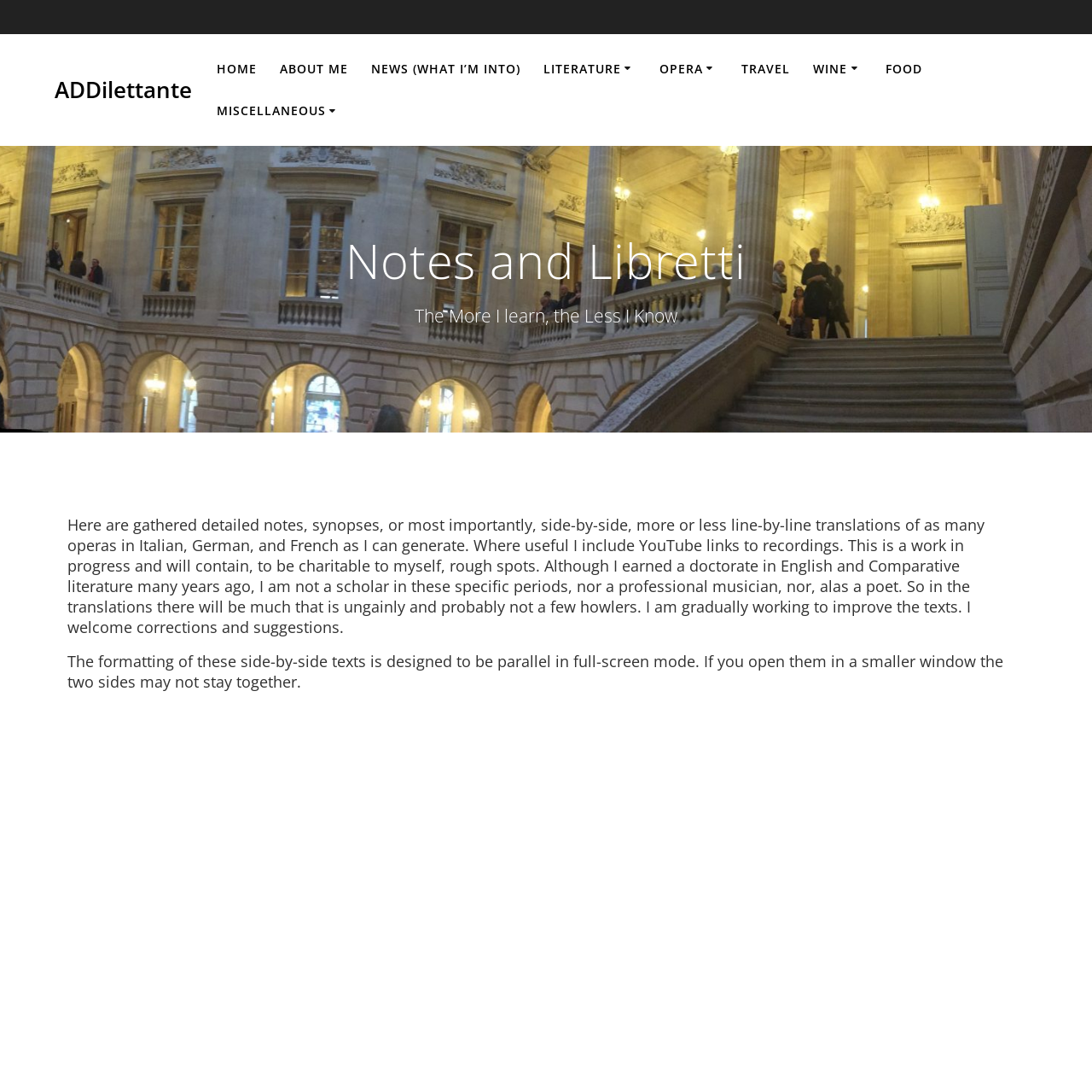Extract the top-level heading from the webpage and provide its text.

Notes and Libretti